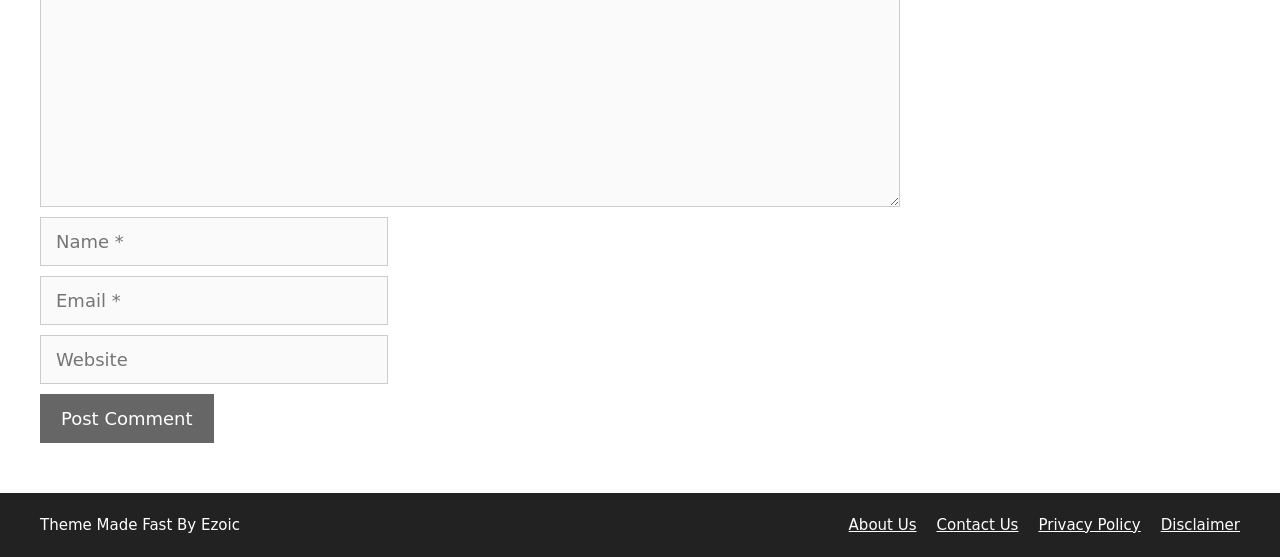Respond with a single word or short phrase to the following question: 
What is the purpose of the links at the bottom of the page?

To access other pages